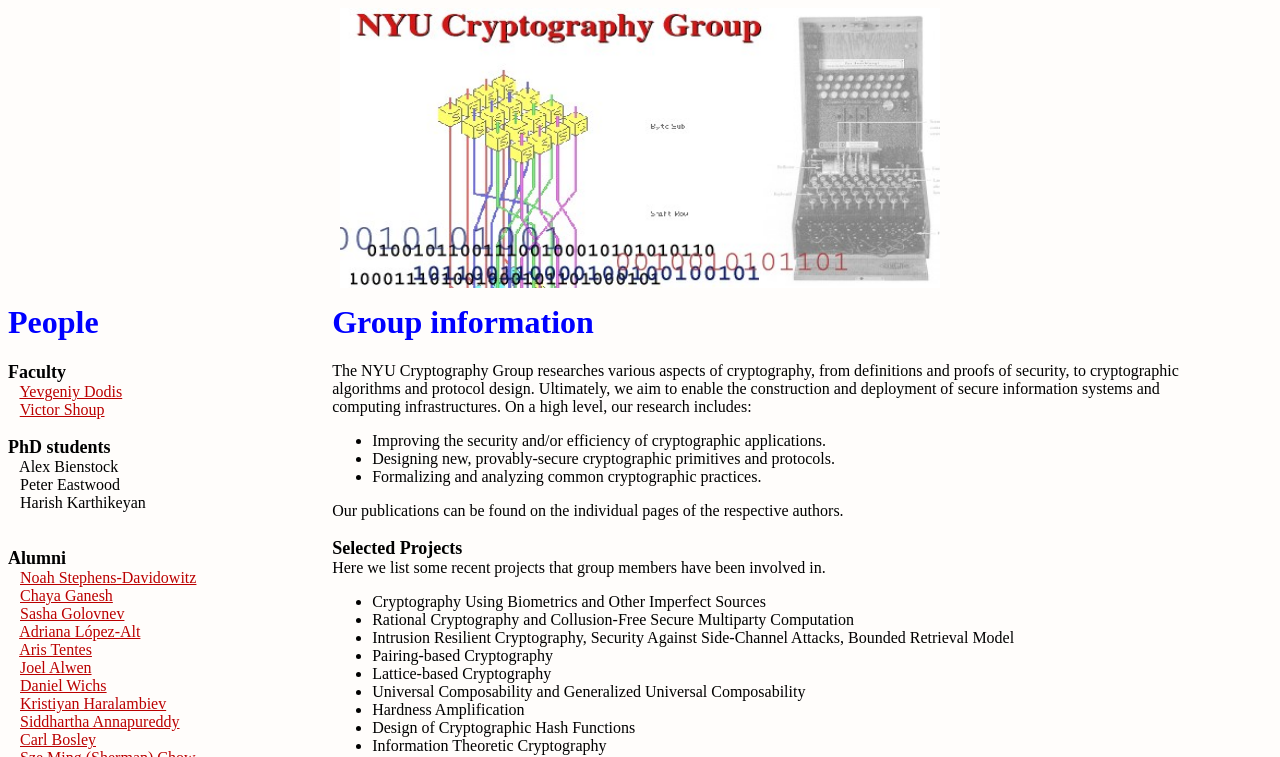Find the bounding box coordinates of the clickable area that will achieve the following instruction: "Learn more about the Lattice-based Cryptography project".

[0.291, 0.879, 0.431, 0.902]